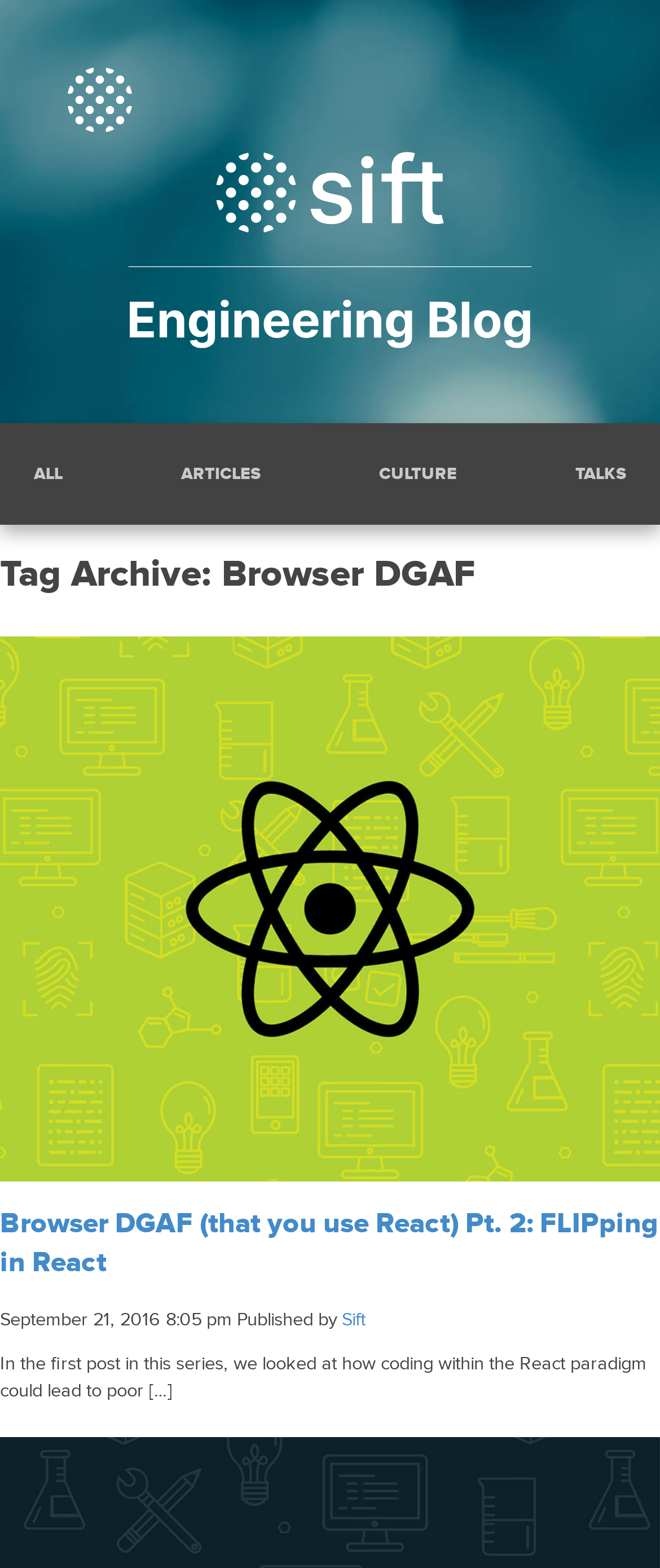Provide the bounding box coordinates for the UI element described in this sentence: "aria-label="artist-aviv-square"". The coordinates should be four float values between 0 and 1, i.e., [left, top, right, bottom].

None